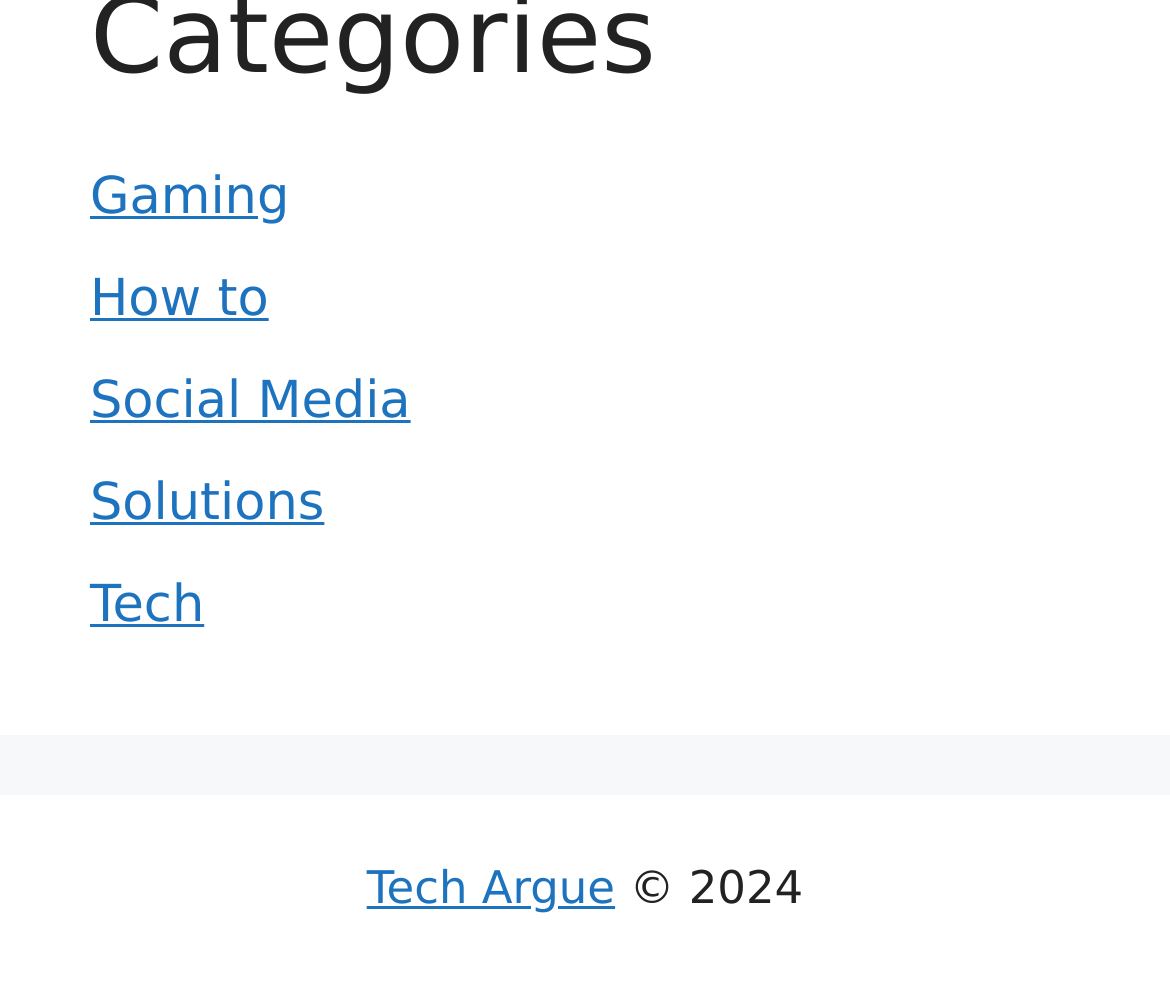Respond concisely with one word or phrase to the following query:
What type of content is likely to be found on this website?

Informative articles or guides